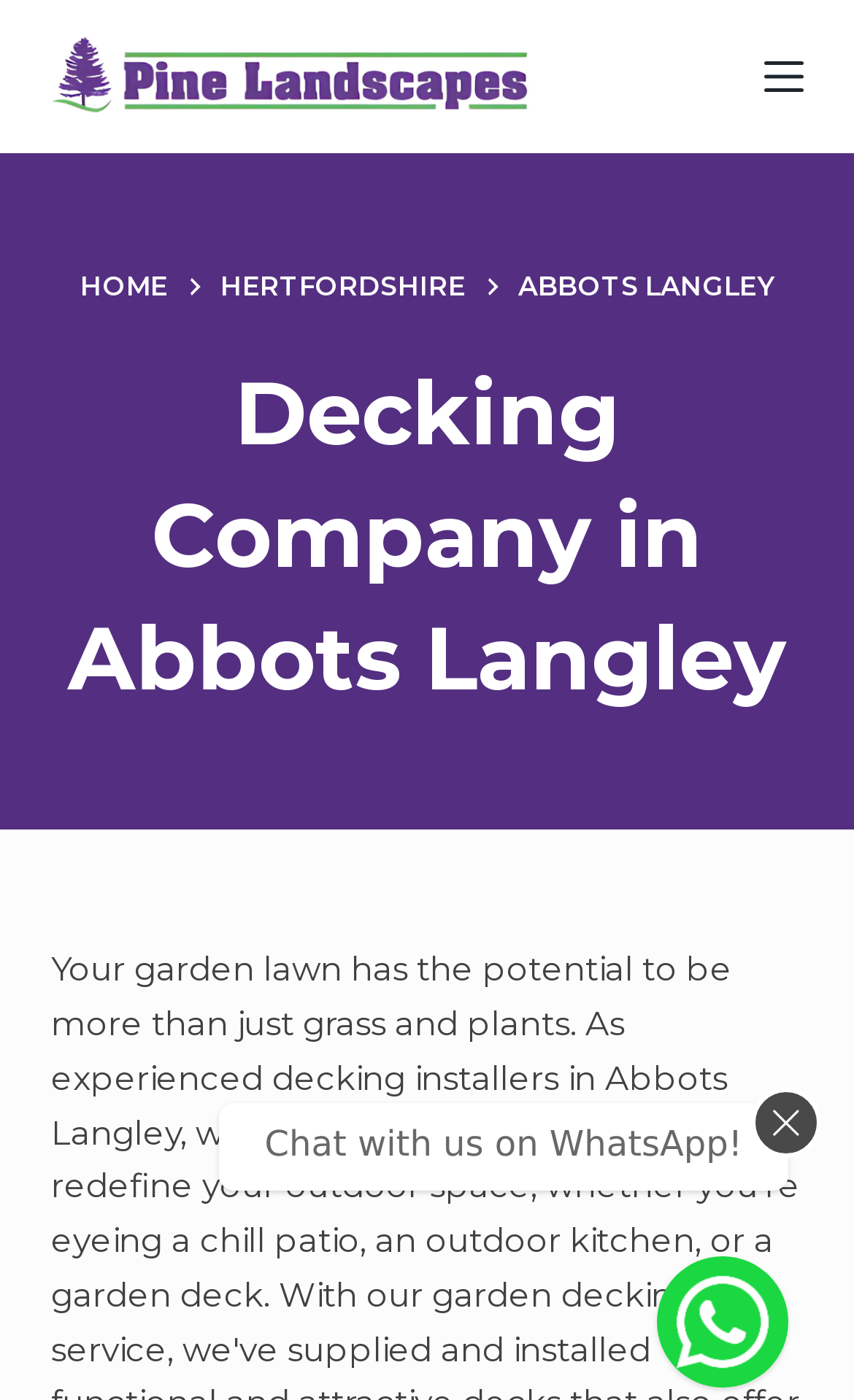Write a detailed summary of the webpage.

The webpage is about Pine Landscapes, a trusted decking company in Abbots Langley. At the top left corner, there is a link to skip to the content. Next to it, there is a link to Pine Landscapes, accompanied by an image with the same name. 

On the top right corner, there is a button to open an off-canvas menu. Below the top section, there is a header with several links, including "HOME", "HERTFORDSHIRE", and a static text "ABBOTS LANGLEY". The main heading "Decking Company in Abbots Langley" is centered in this section.

At the bottom of the page, there are two buttons: "Chat with us" on the left and "Close" on the right. The "Close" button has an image of a close icon. Above the "Chat with us" button, there is a static text "Chat with us on WhatsApp!".